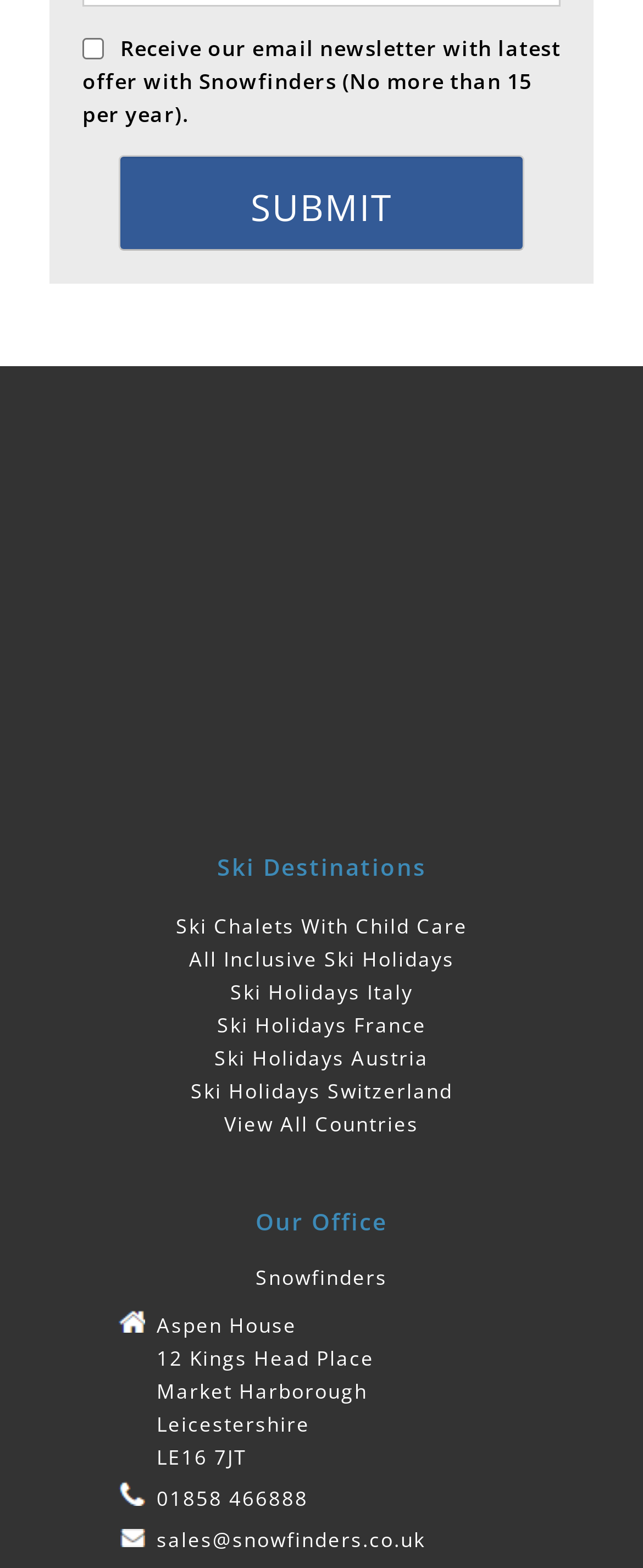What is the office address?
Please look at the screenshot and answer in one word or a short phrase.

Aspen House, 12 Kings Head Place, Market Harborough, Leicestershire, LE16 7JT